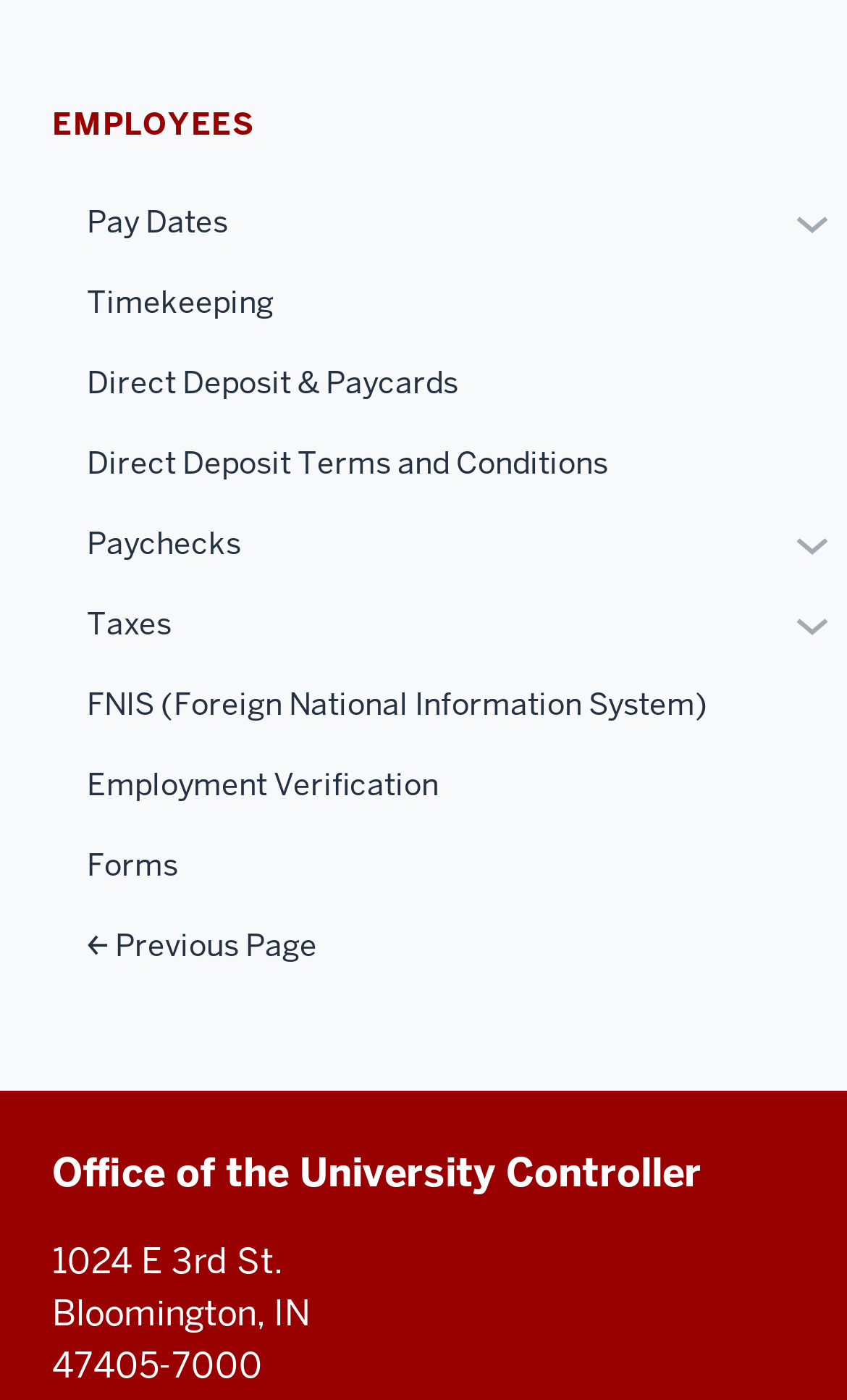Please predict the bounding box coordinates of the element's region where a click is necessary to complete the following instruction: "Go to Timekeeping". The coordinates should be represented by four float numbers between 0 and 1, i.e., [left, top, right, bottom].

[0.062, 0.187, 1.0, 0.245]